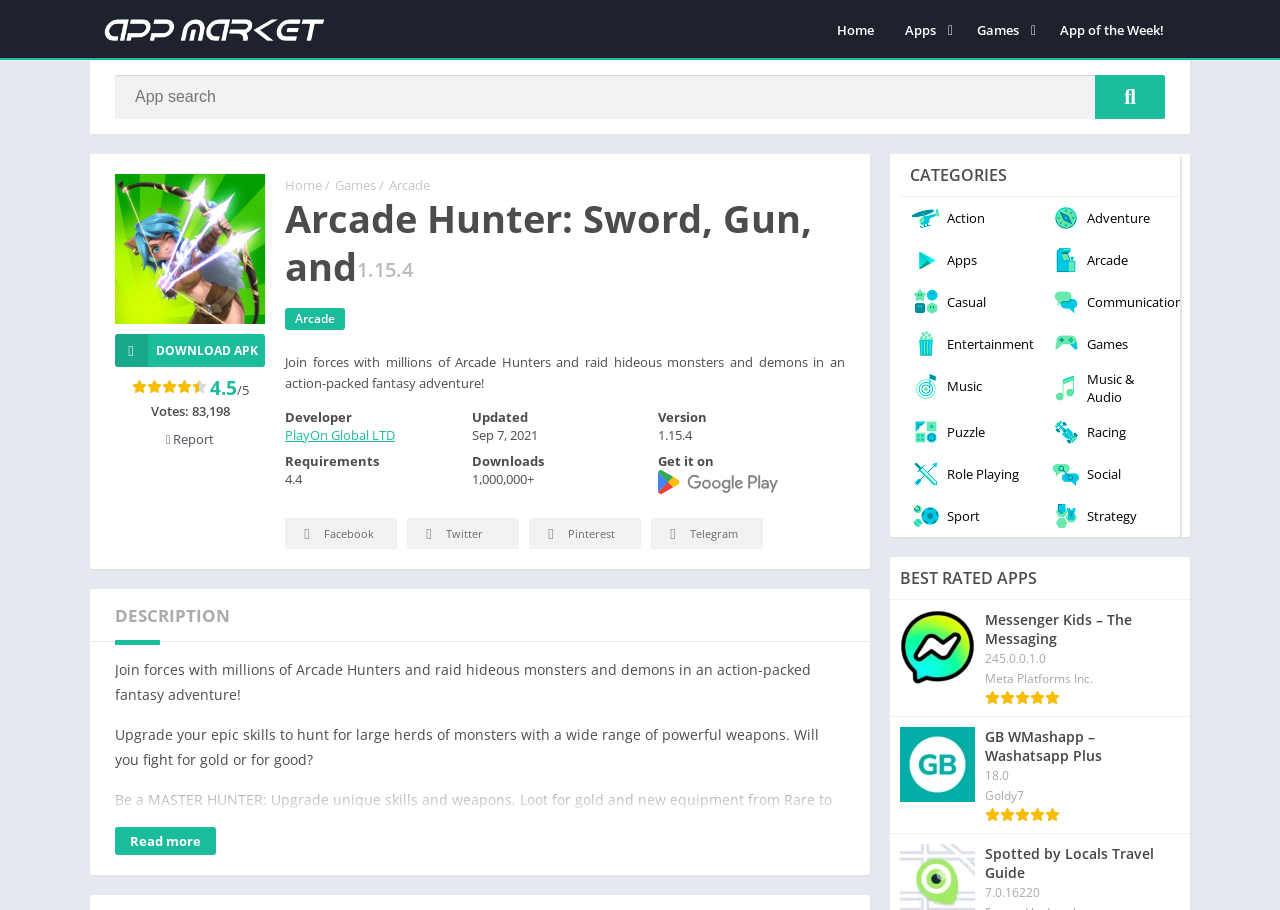Please find the bounding box coordinates of the element that must be clicked to perform the given instruction: "Get it on Google Play". The coordinates should be four float numbers from 0 to 1, i.e., [left, top, right, bottom].

[0.514, 0.527, 0.608, 0.547]